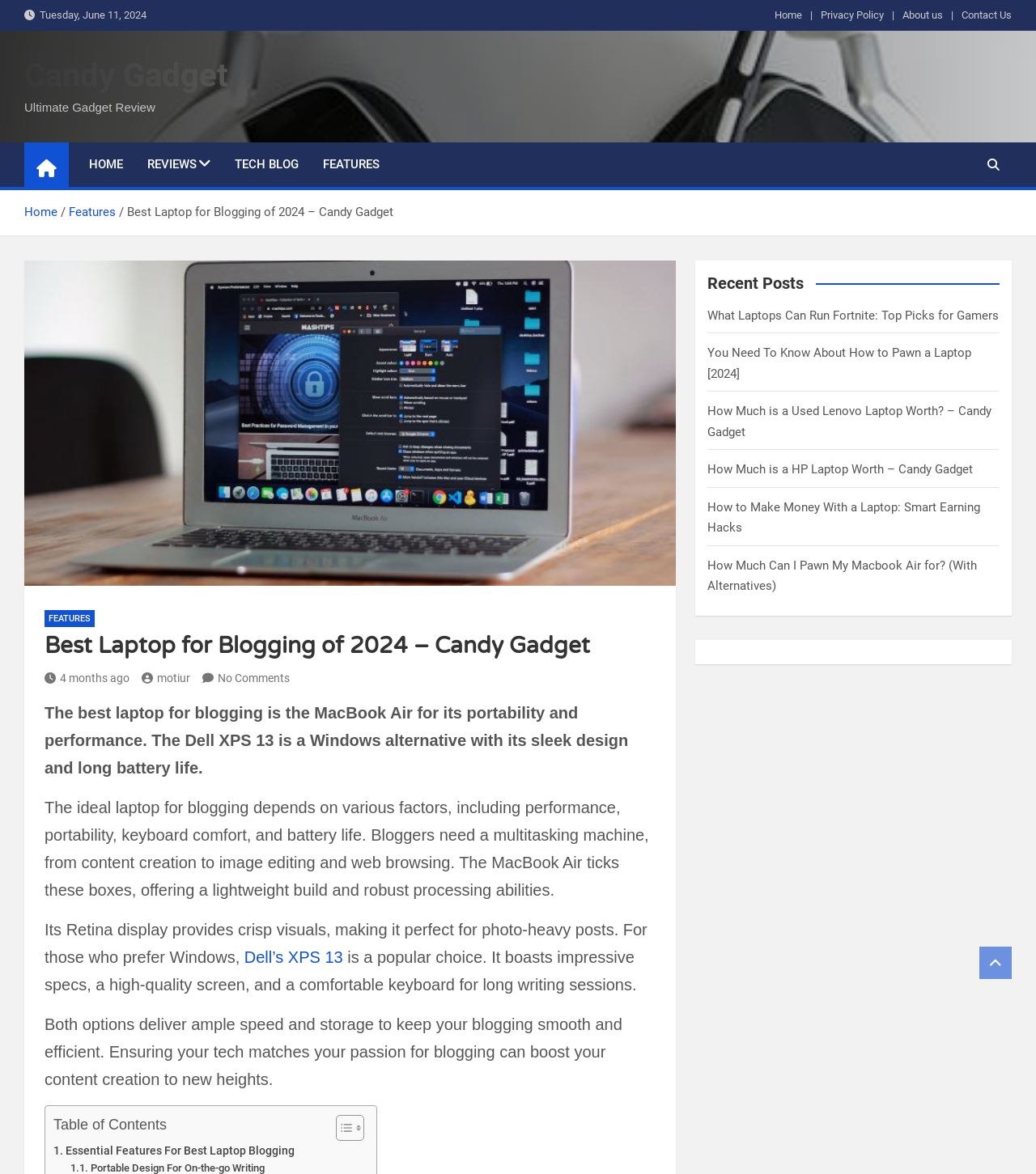Identify the bounding box of the HTML element described as: "Home".

[0.023, 0.174, 0.055, 0.187]